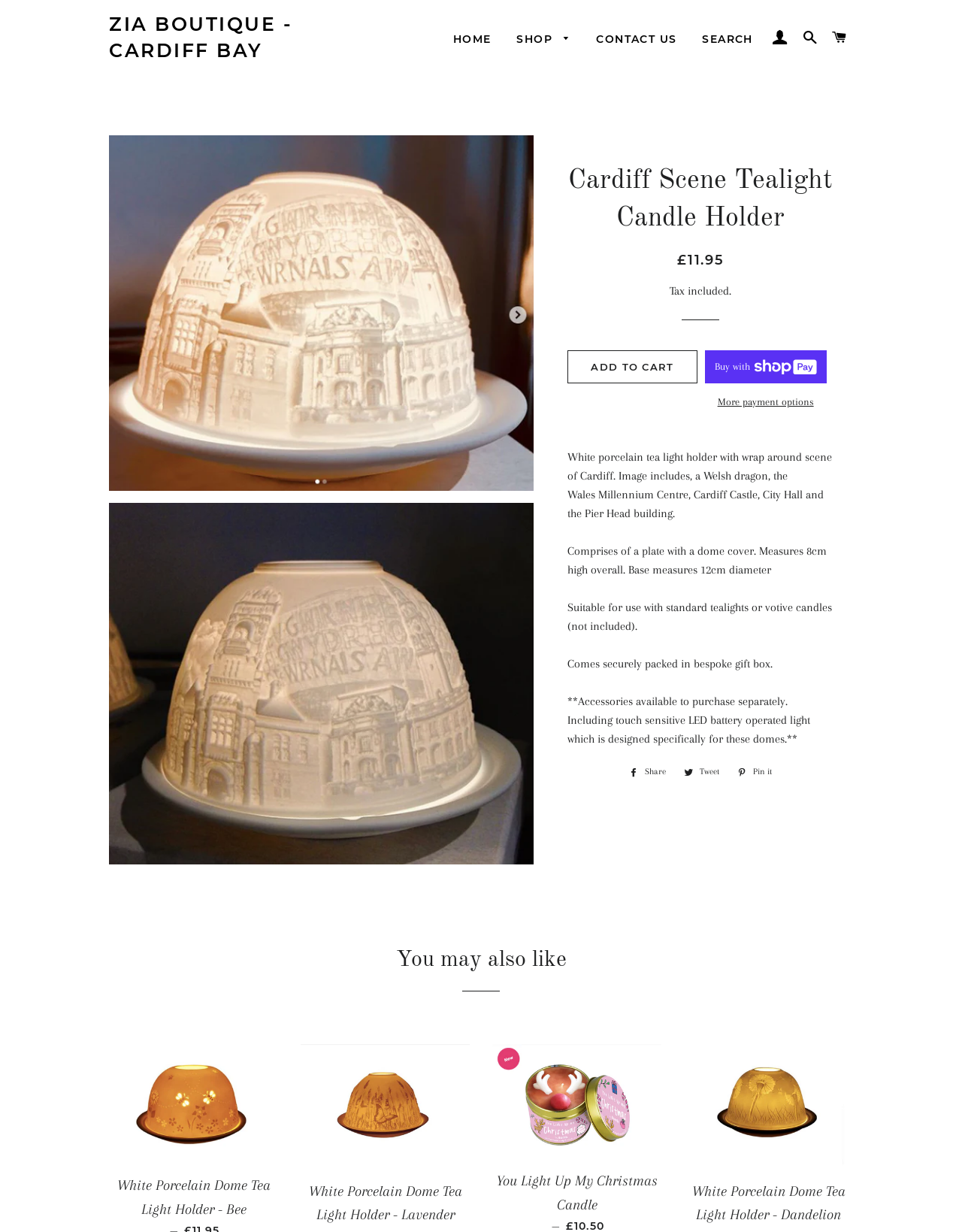Determine the bounding box coordinates of the section I need to click to execute the following instruction: "Click the 'ADD TO CART' button". Provide the coordinates as four float numbers between 0 and 1, i.e., [left, top, right, bottom].

[0.59, 0.284, 0.725, 0.311]